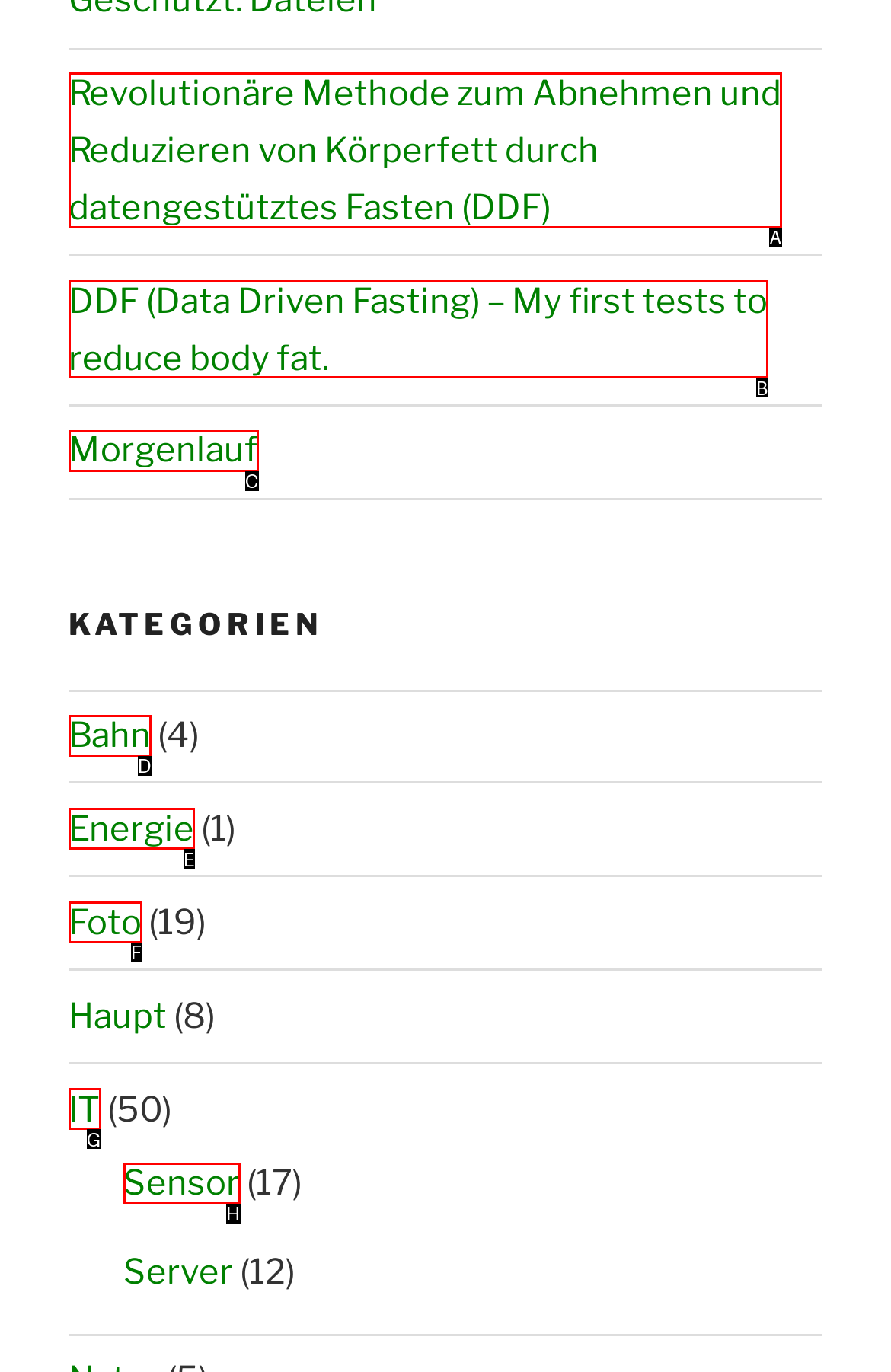Select the appropriate letter to fulfill the given instruction: Click the 'Privacy Policy' link
Provide the letter of the correct option directly.

None